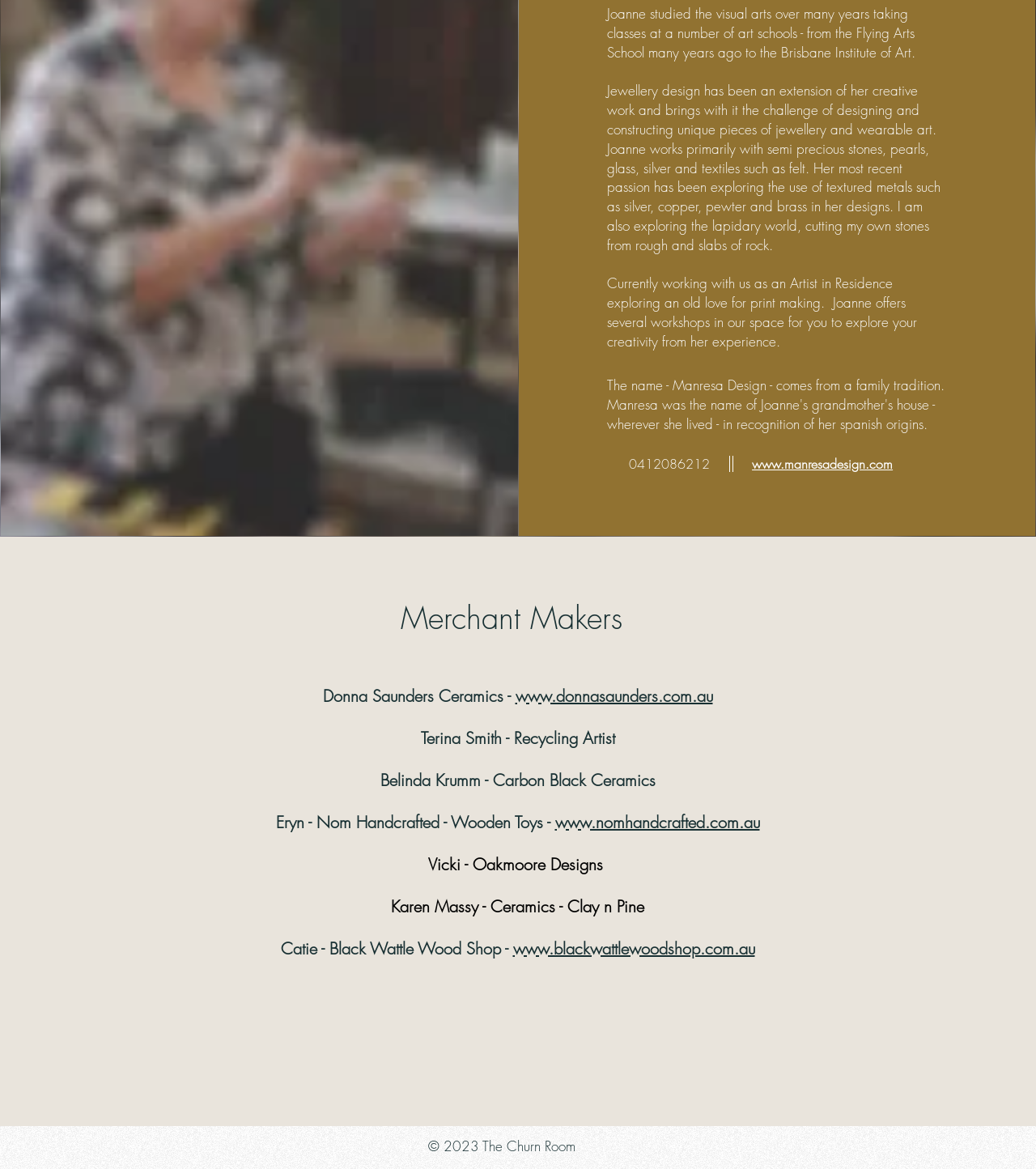Provide a brief response to the question below using one word or phrase:
How many artists are listed on the webpage?

8